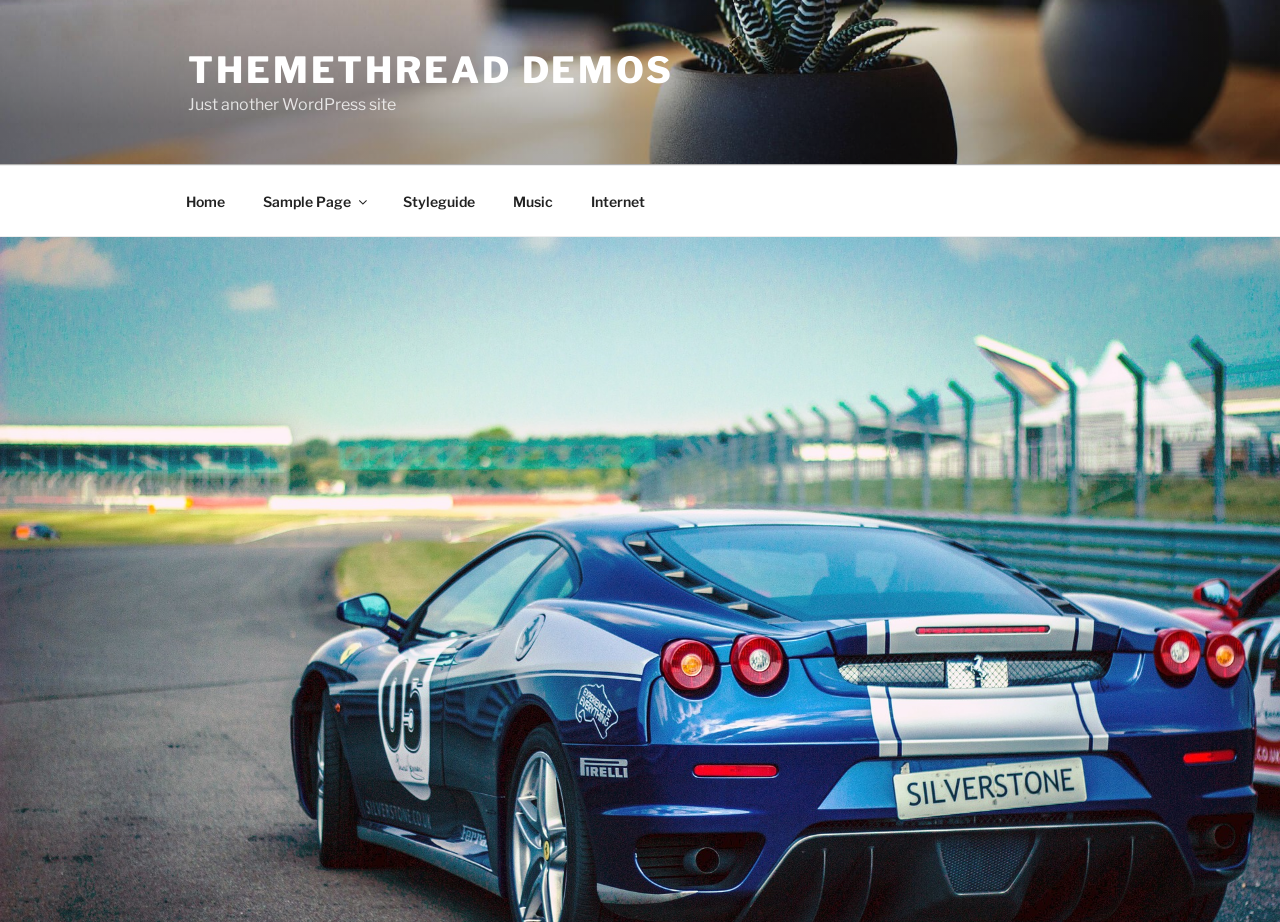Review the image closely and give a comprehensive answer to the question: How many menu items are in the top menu?

I counted the number of links under the 'Top Menu' navigation element, which are 'Home', 'Sample Page', 'Styleguide', 'Music', and 'Internet'. Therefore, there are 5 menu items in the top menu.